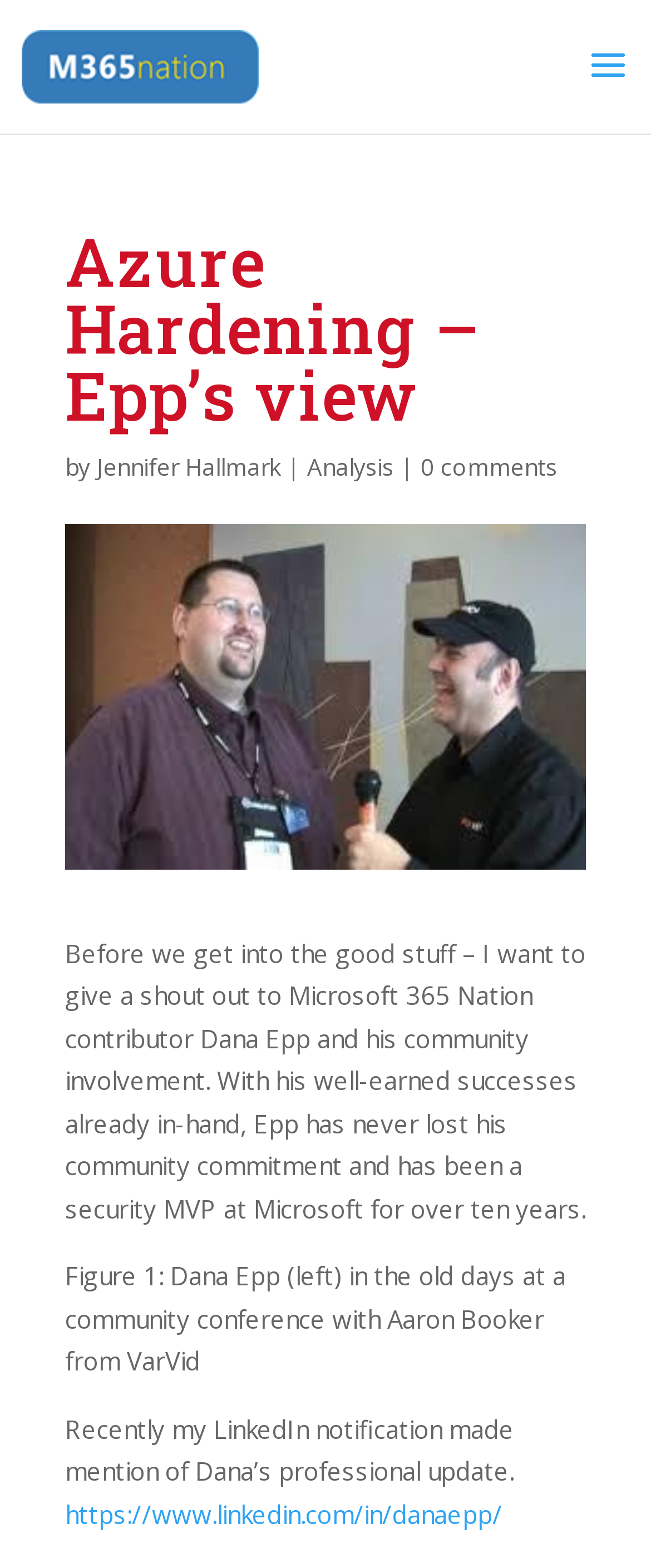Create an elaborate caption for the webpage.

The webpage is about Azure Hardening, with a focus on Epp's view, as indicated by the title "Azure Hardening – Epp’s view | Microsoft 365 Nation". At the top left corner, there is a link to "Microsoft 365 Nation" accompanied by an image with the same name. 

Below the title, there is a search bar that spans almost the entire width of the page. Underneath the search bar, the main content begins with a heading that repeats the title "Azure Hardening – Epp’s view". 

To the right of the heading, there is a byline that reads "by Jennifer Hallmark | Analysis", indicating the author and category of the article. Next to the byline, there is a link to "0 comments", suggesting that the article has no comments yet.

The main content of the article is a block of text that occupies most of the page. The text starts by acknowledging Dana Epp's community involvement and his achievements as a security MVP at Microsoft. The text then mentions Figure 1, which is not explicitly described but is likely an image related to Dana Epp. 

Further down, the text continues to discuss Dana Epp's professional update, which was mentioned in a LinkedIn notification. There is a link to Dana Epp's LinkedIn profile at the very bottom of the page.